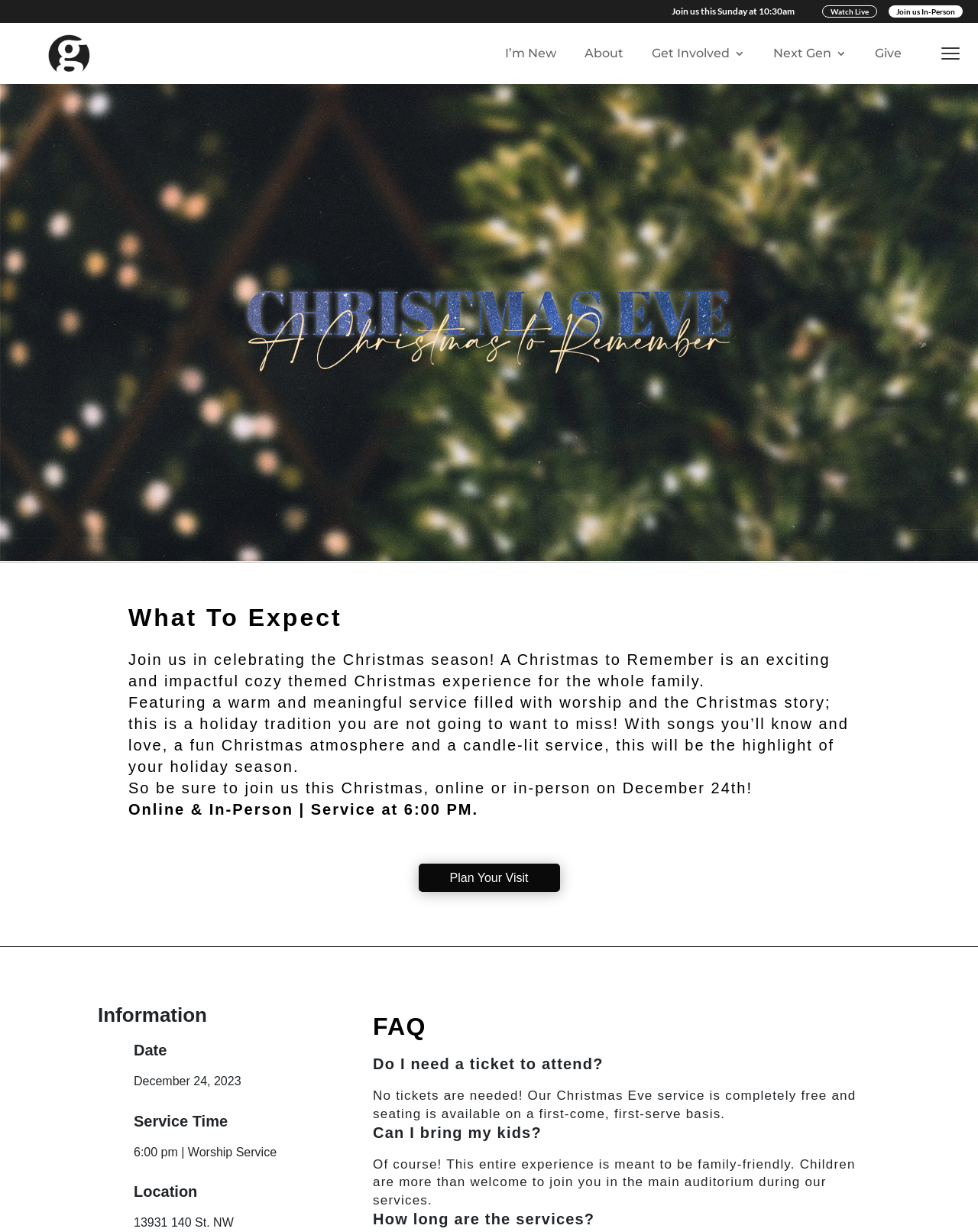Determine the bounding box for the UI element that matches this description: "Join us In-Person".

[0.909, 0.004, 0.984, 0.014]